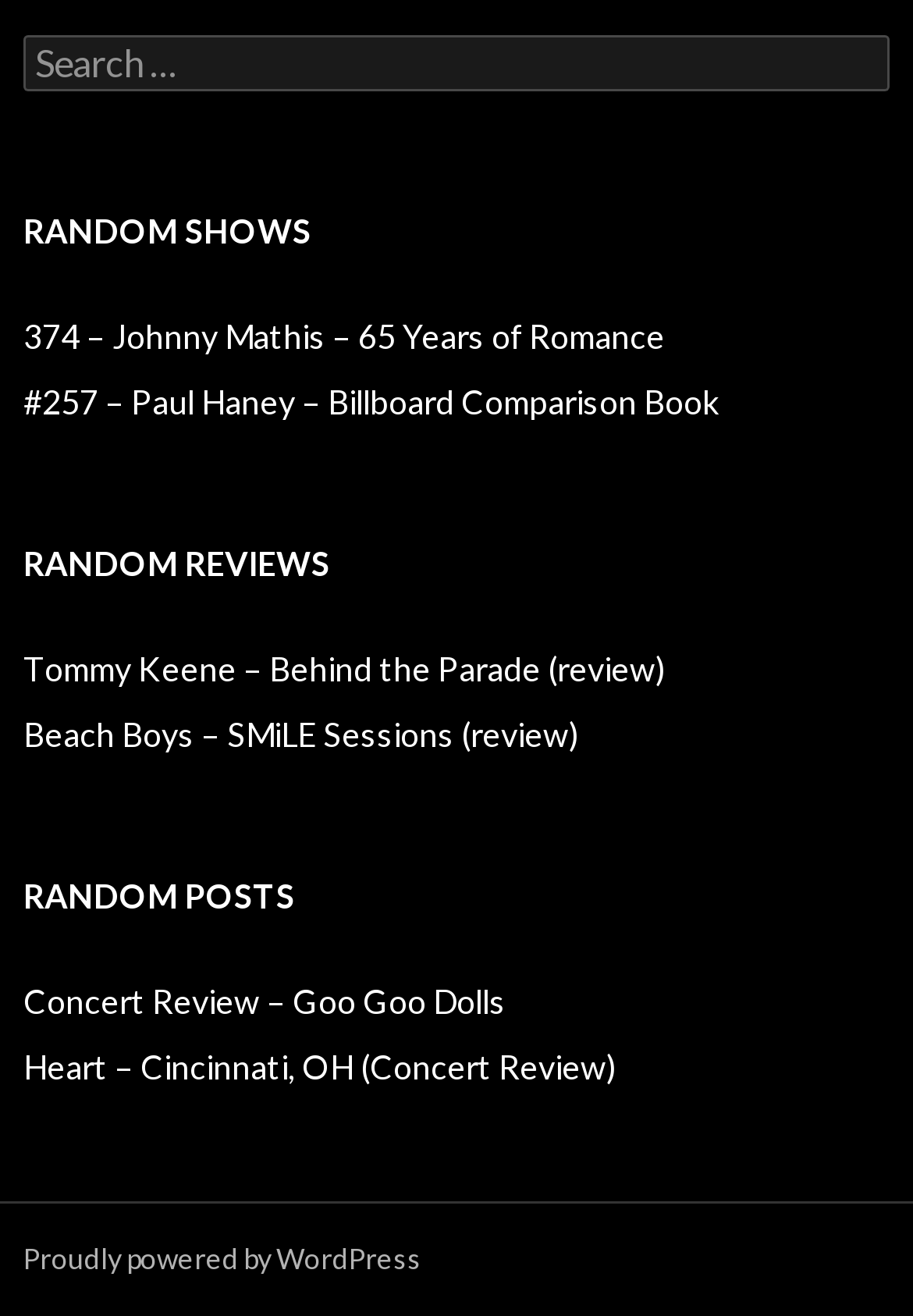Answer in one word or a short phrase: 
What is the purpose of the search box?

To search for shows or reviews